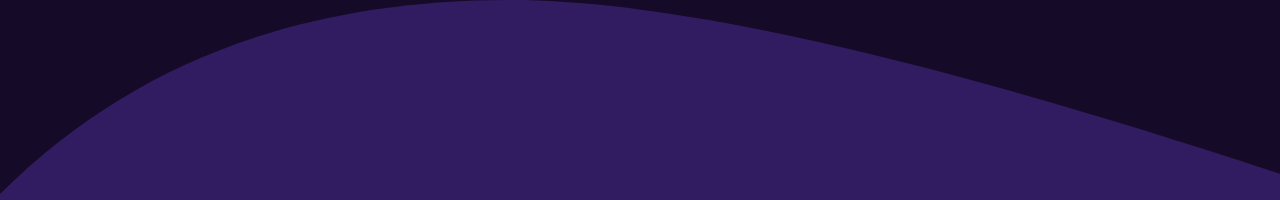What is the effect of the background design?
We need a detailed and exhaustive answer to the question. Please elaborate.

The smooth and flowing appearance of the purple background is intended to evoke a sense of calm and tranquility, which is consistent with the themes of wellness and relaxation. This design element contributes to a visually appealing experience for readers exploring the webpage.